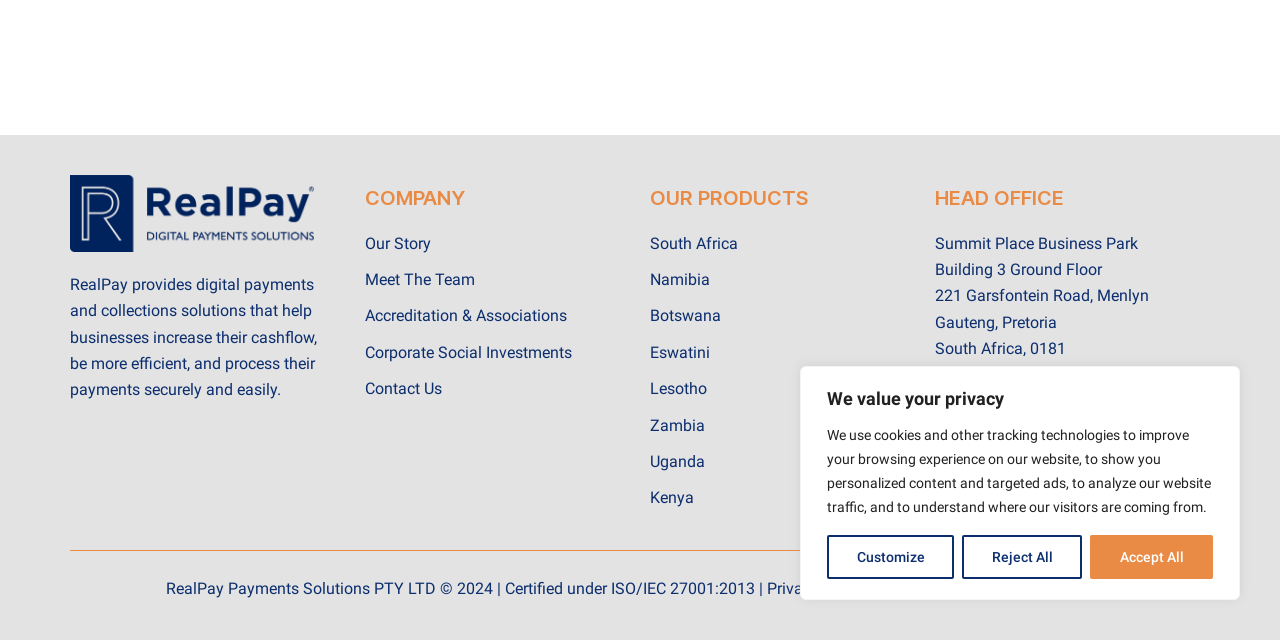Identify the coordinates of the bounding box for the element described below: "Corporate Social Investments". Return the coordinates as four float numbers between 0 and 1: [left, top, right, bottom].

[0.285, 0.531, 0.492, 0.572]